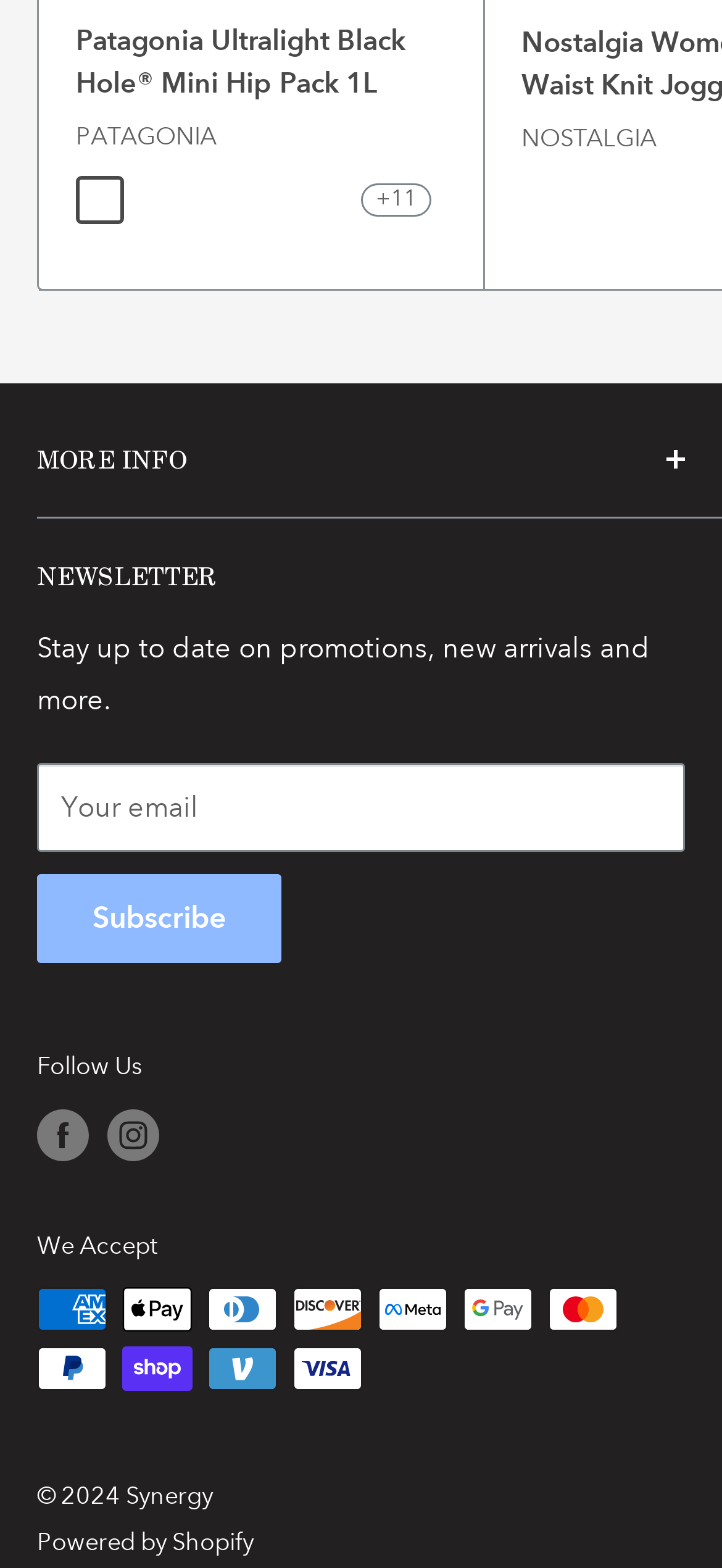Answer the question briefly using a single word or phrase: 
How many colors are available for the product?

9